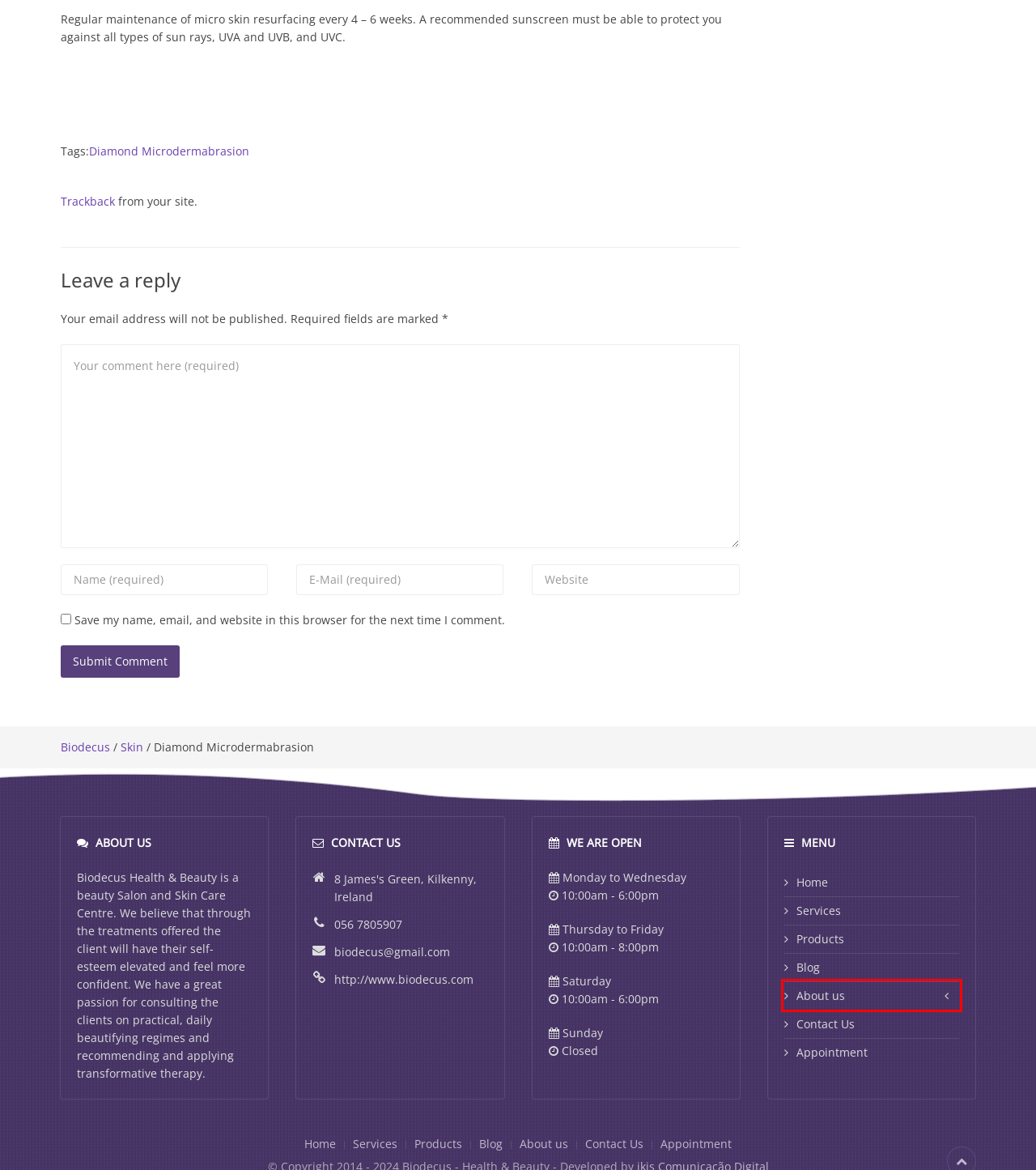View the screenshot of the webpage containing a red bounding box around a UI element. Select the most fitting webpage description for the new page shown after the element in the red bounding box is clicked. Here are the candidates:
A. SUGARING PASTE WAX - Biodecus
B. Products - Biodecus
C. Contact Us - Biodecus
D. 3D HIFU "NON-SURGICAL FACELIFT" - Biodecus
E. About us - Biodecus
F. Blog - Biodecus
G. Andreia Araujo - Biodecus
H. skin Archives - Biodecus

E